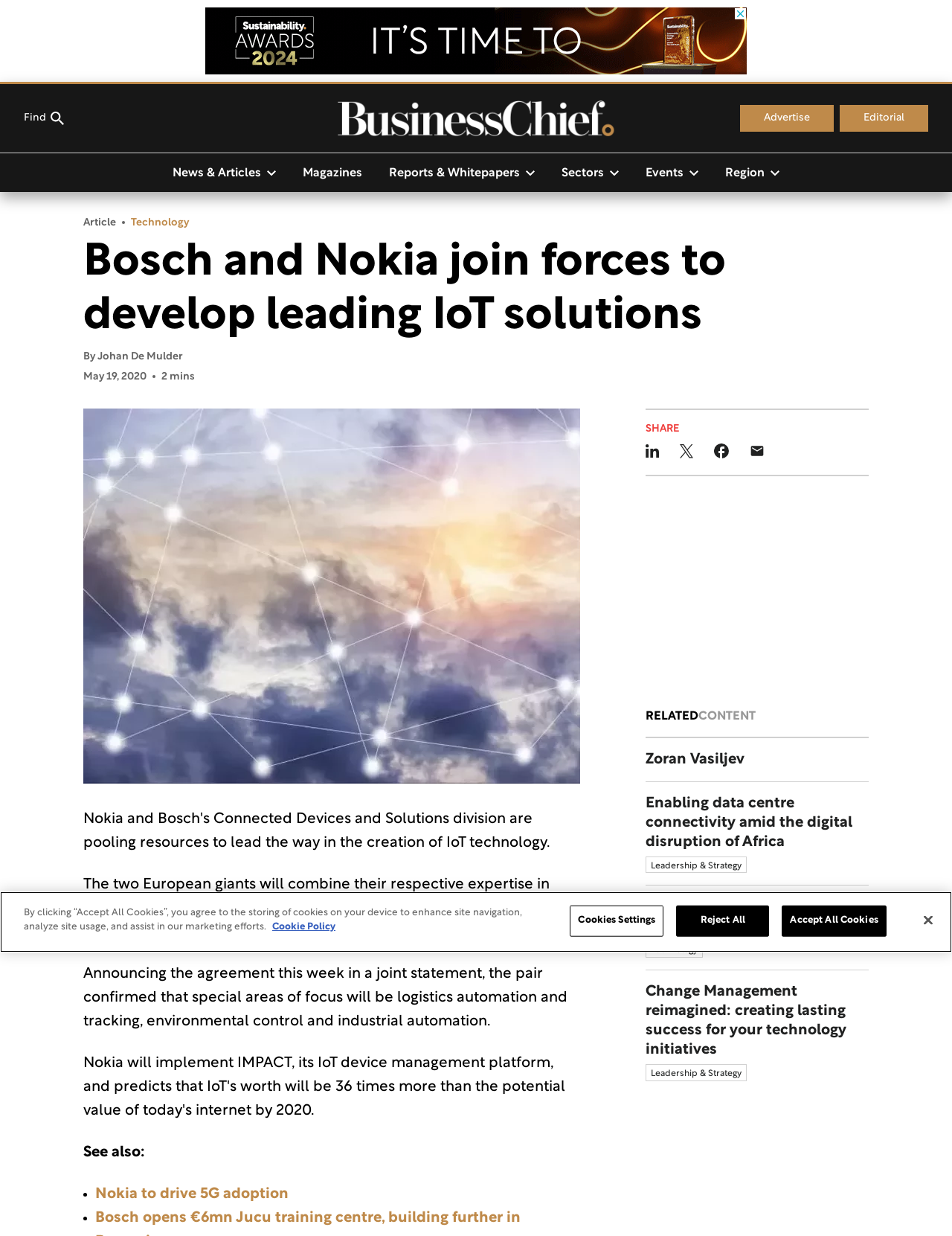Please provide a detailed answer to the question below by examining the image:
Who is the author of the article?

The author of the article can be found by looking at the text 'By Johan De Mulder' which is located below the heading and above the date of the article.